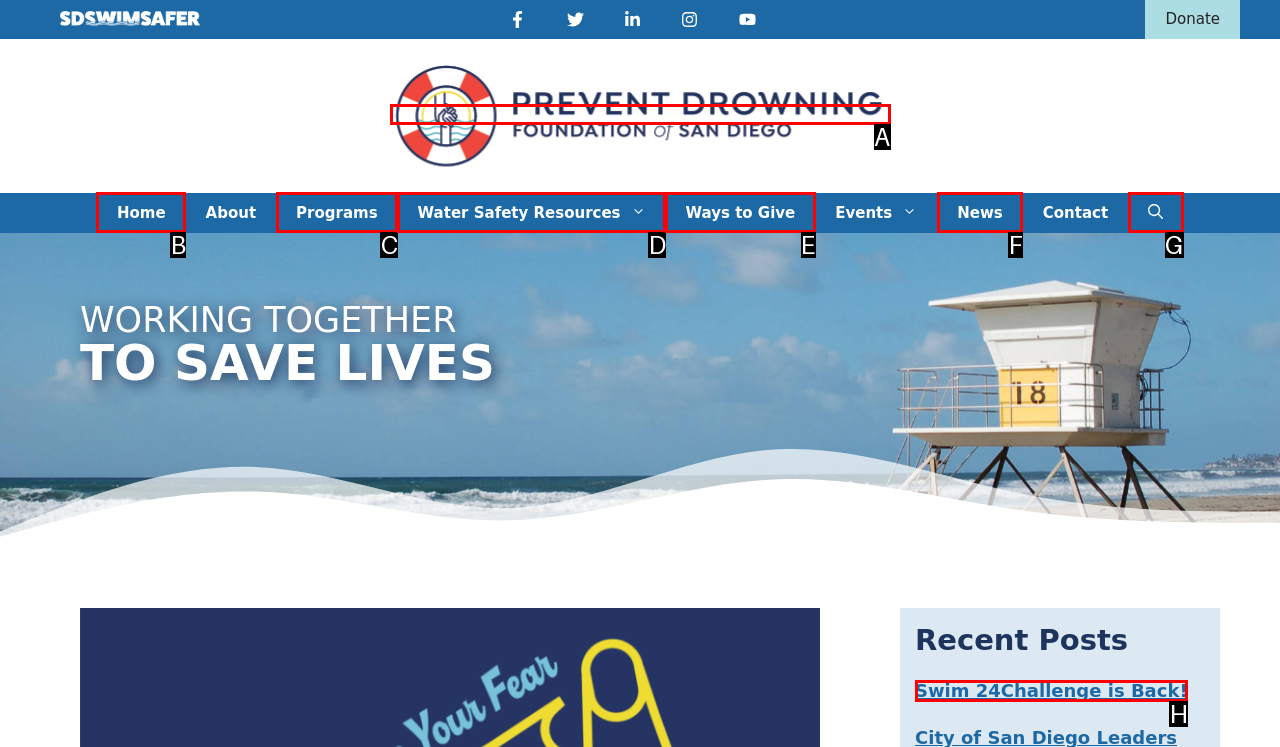Based on the description Swim 24Challenge is Back!, identify the most suitable HTML element from the options. Provide your answer as the corresponding letter.

H